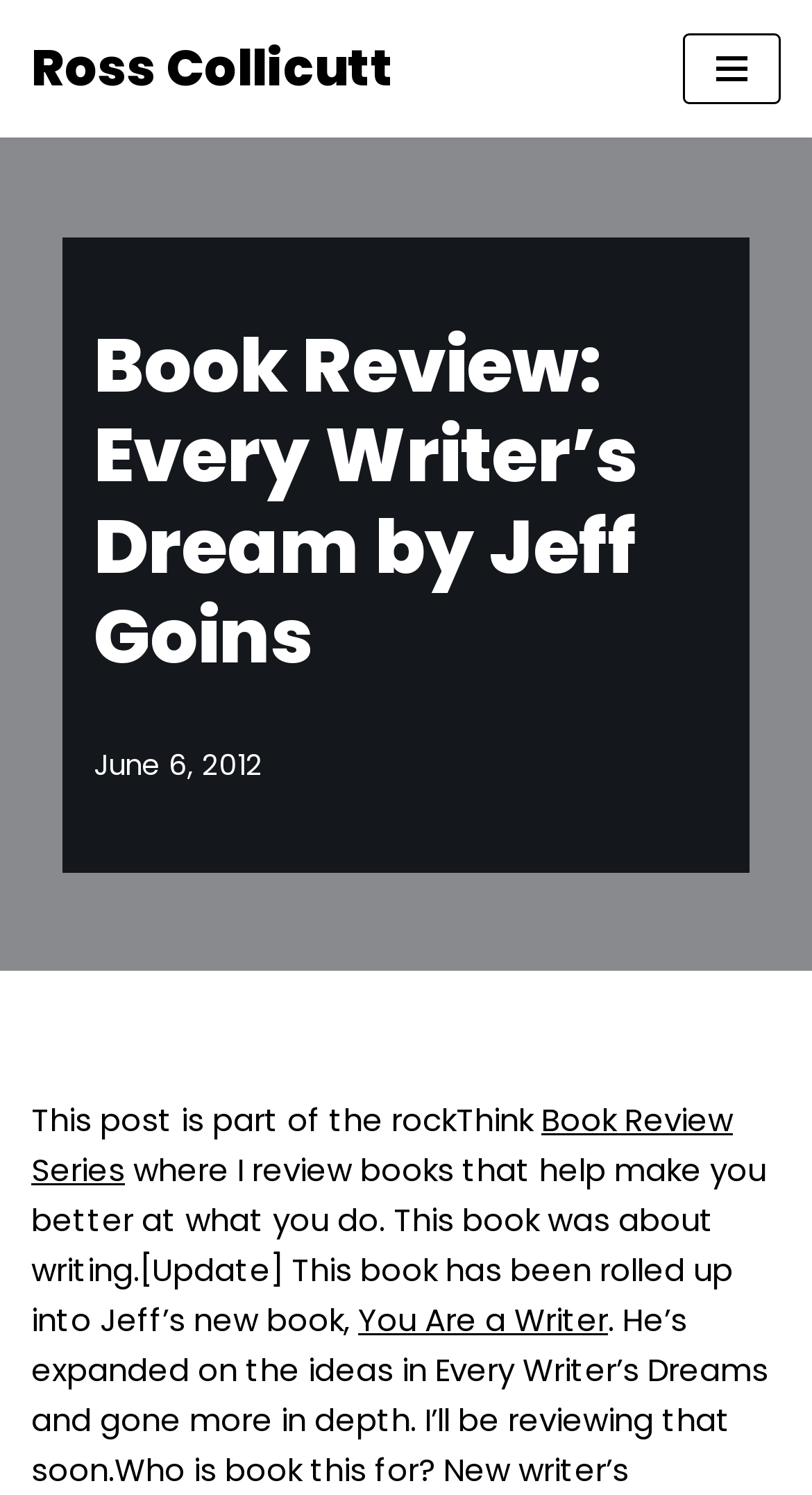Refer to the image and offer a detailed explanation in response to the question: Who is the author of the book being reviewed?

I found the answer by looking at the heading 'Book Review: Every Writer’s Dream by Jeff Goins' which indicates that the book being reviewed is written by Jeff Goins.